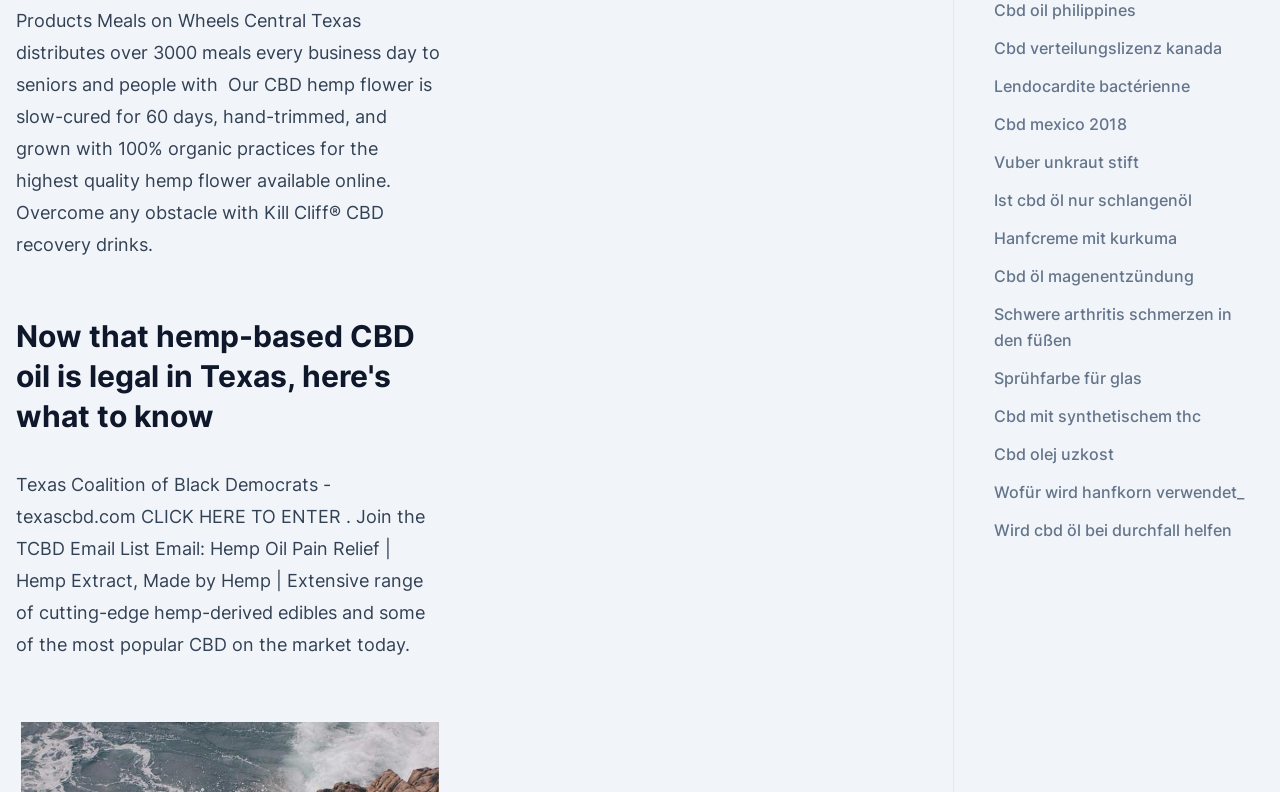Predict the bounding box of the UI element based on the description: "Lendocardite bactérienne". The coordinates should be four float numbers between 0 and 1, formatted as [left, top, right, bottom].

[0.776, 0.096, 0.929, 0.121]